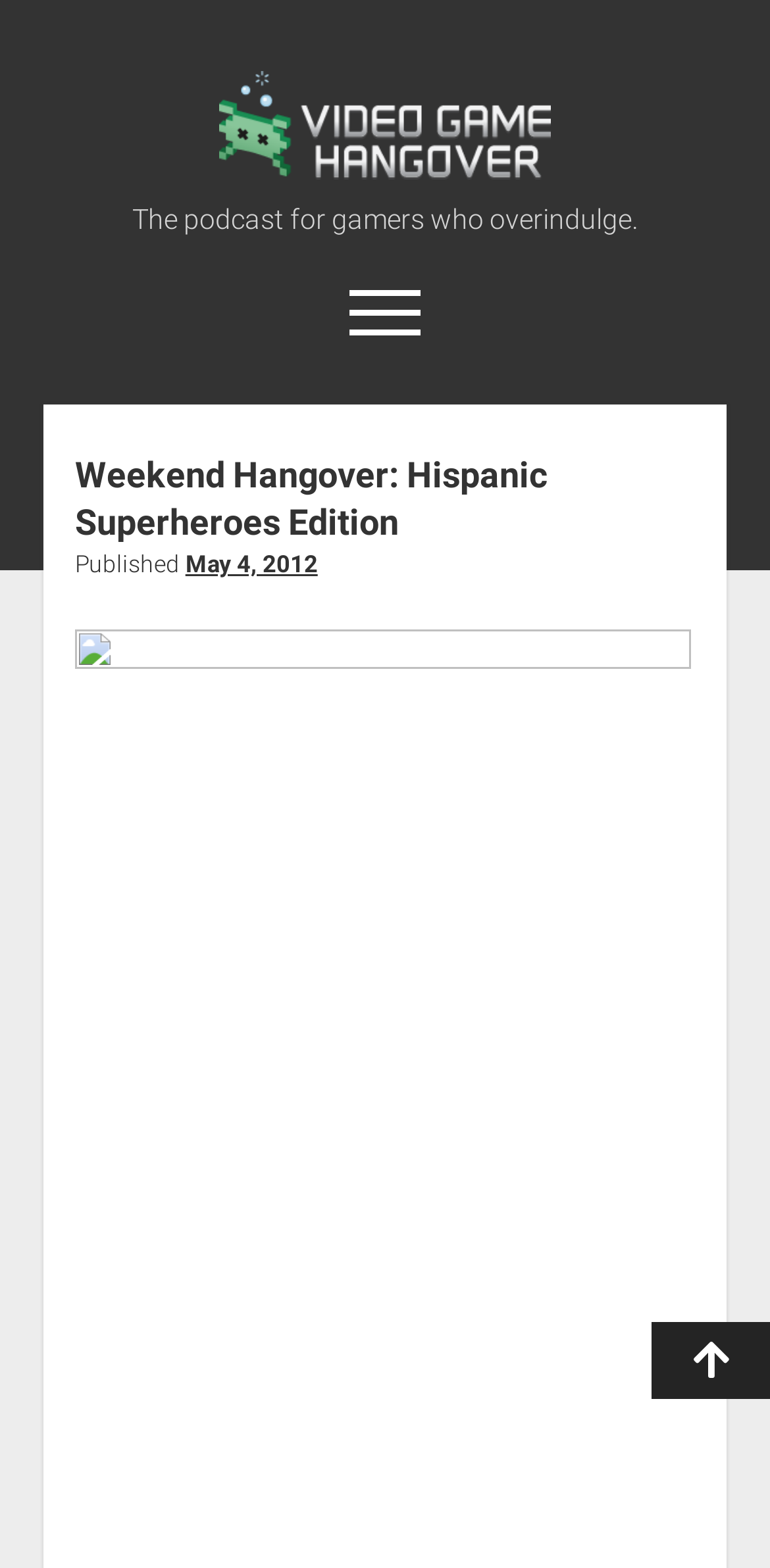Please identify the bounding box coordinates for the region that you need to click to follow this instruction: "Visit the youtube channel".

[0.372, 0.264, 0.418, 0.284]